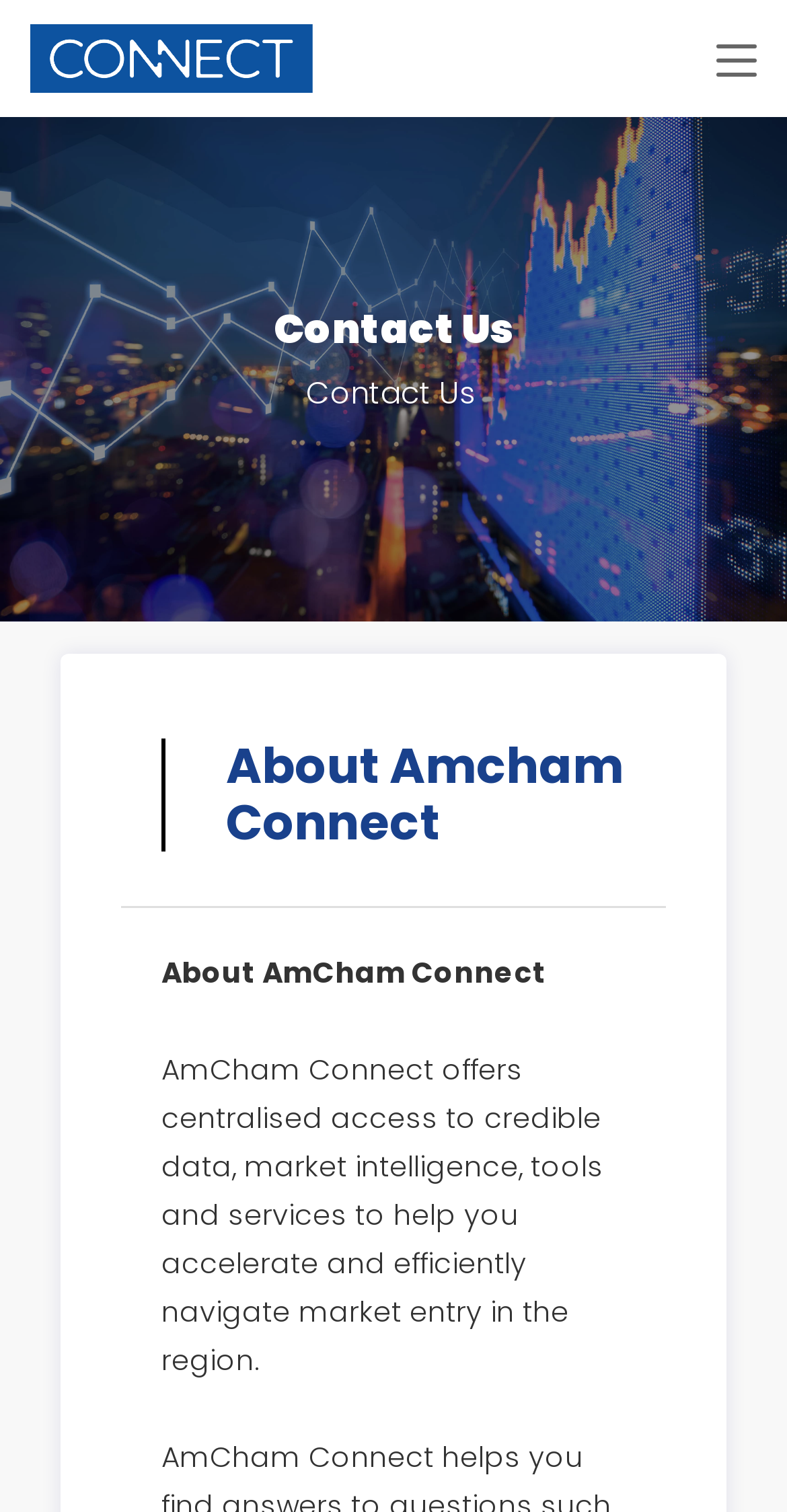What is the function of the 'Toggle navigation' button?
Please use the image to deliver a detailed and complete answer.

The 'Toggle navigation' button has an attribute 'controls: navbarNavDropdown', indicating that it is used to control the navigation dropdown menu.